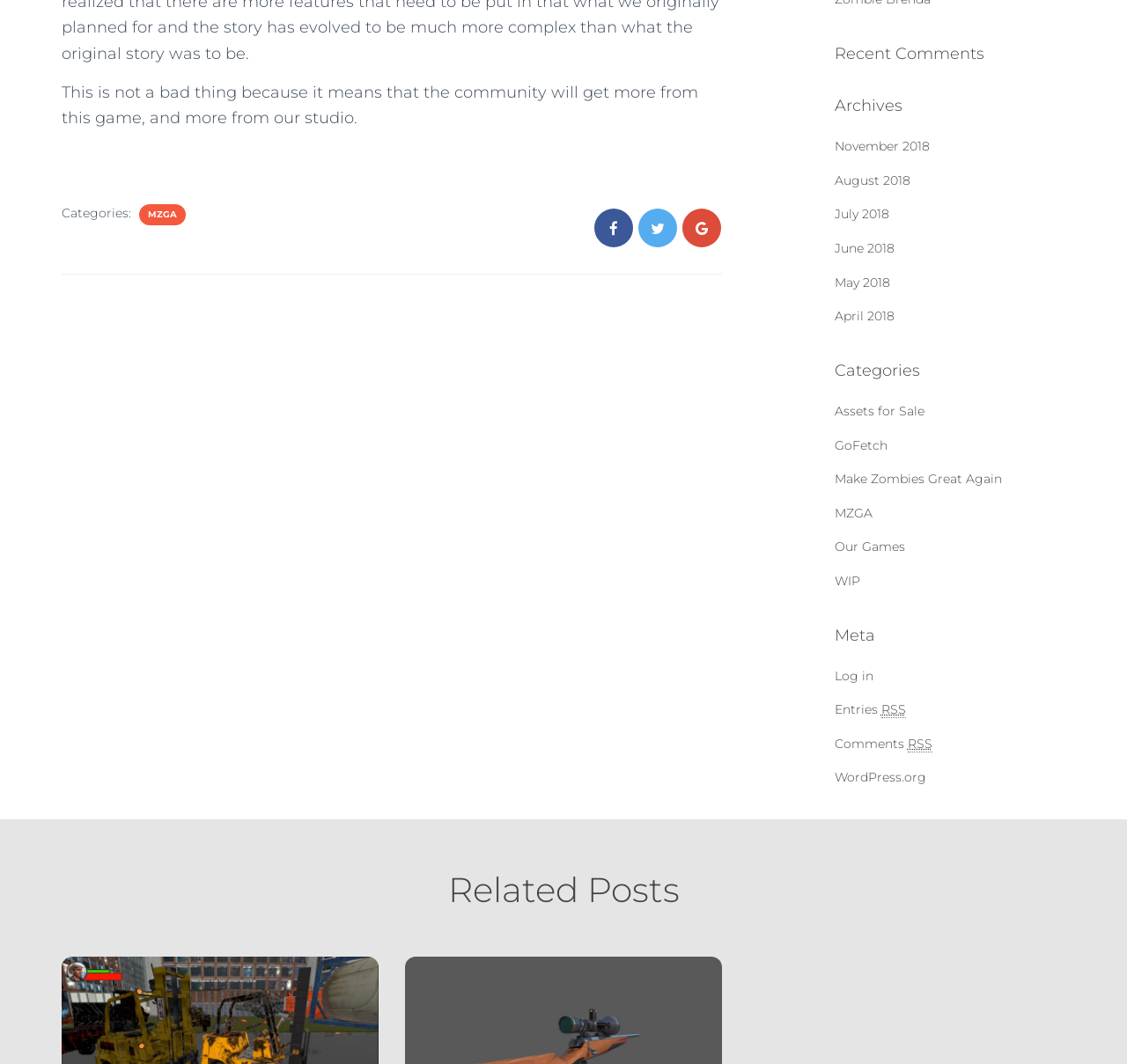Determine the bounding box coordinates (top-left x, top-left y, bottom-right x, bottom-right y) of the UI element described in the following text: Make Zombies Great Again

[0.74, 0.443, 0.889, 0.458]